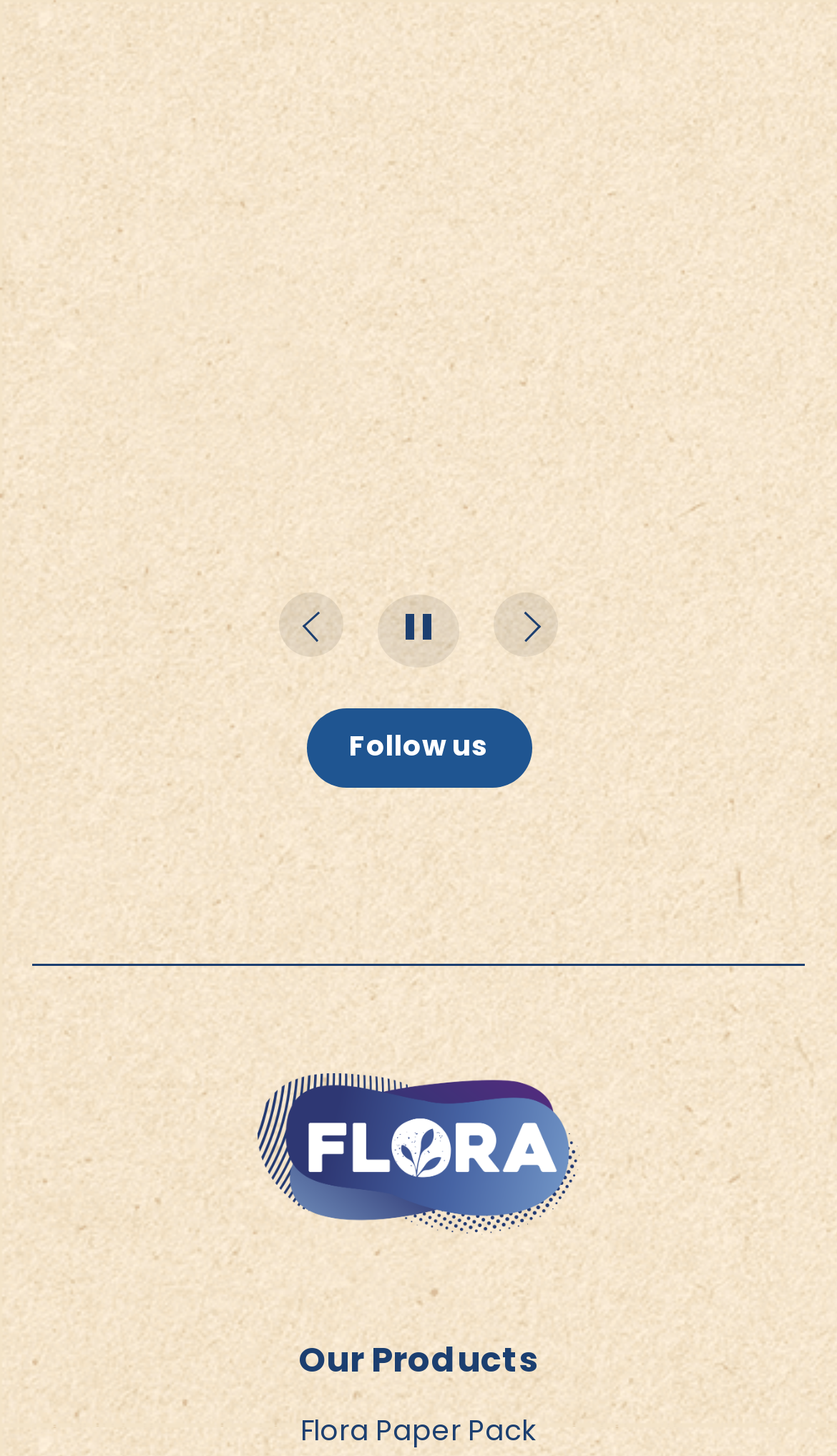Determine the bounding box coordinates of the area to click in order to meet this instruction: "follow us".

[0.365, 0.486, 0.635, 0.54]